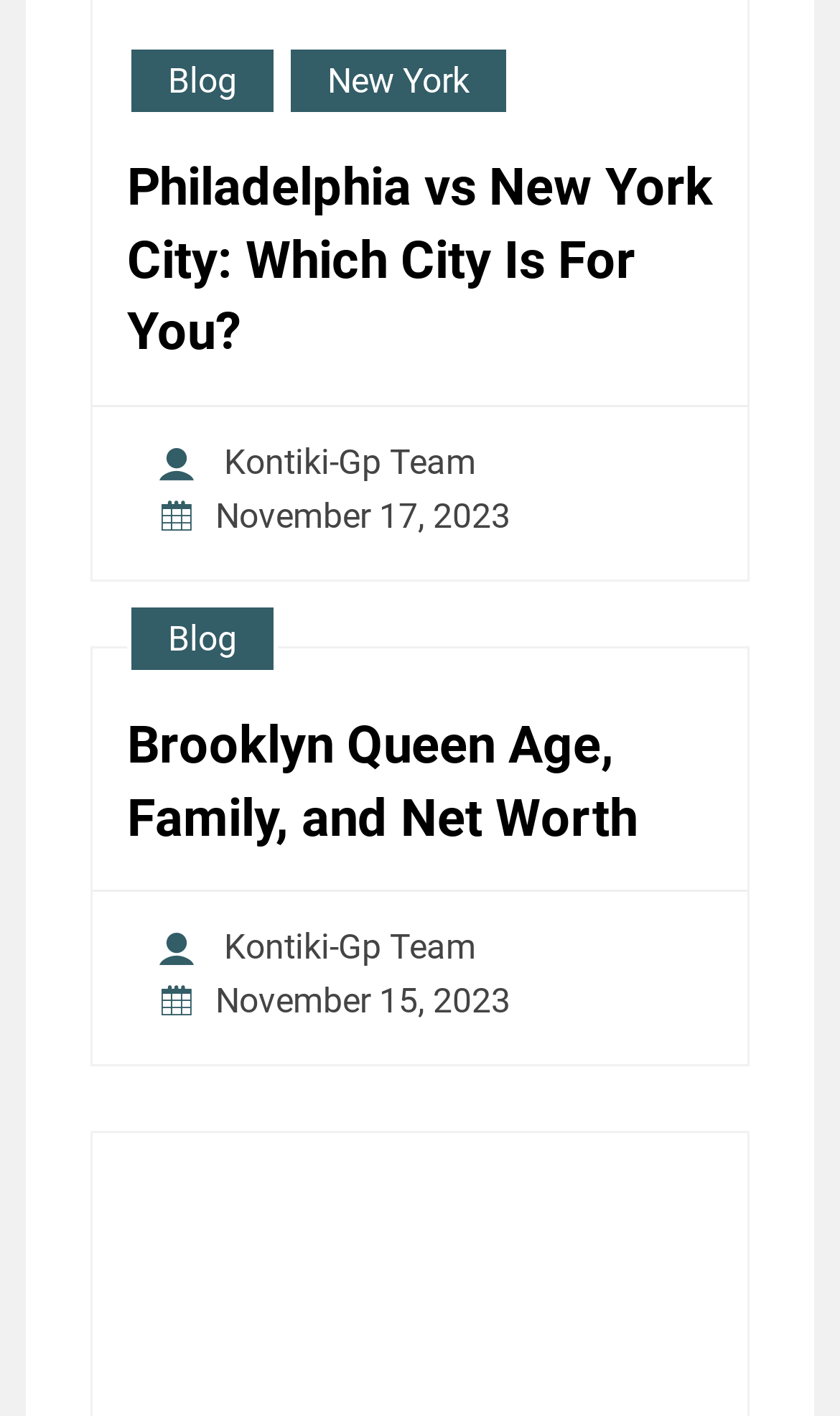Based on the provided description, "New York", find the bounding box of the corresponding UI element in the screenshot.

[0.341, 0.032, 0.608, 0.082]